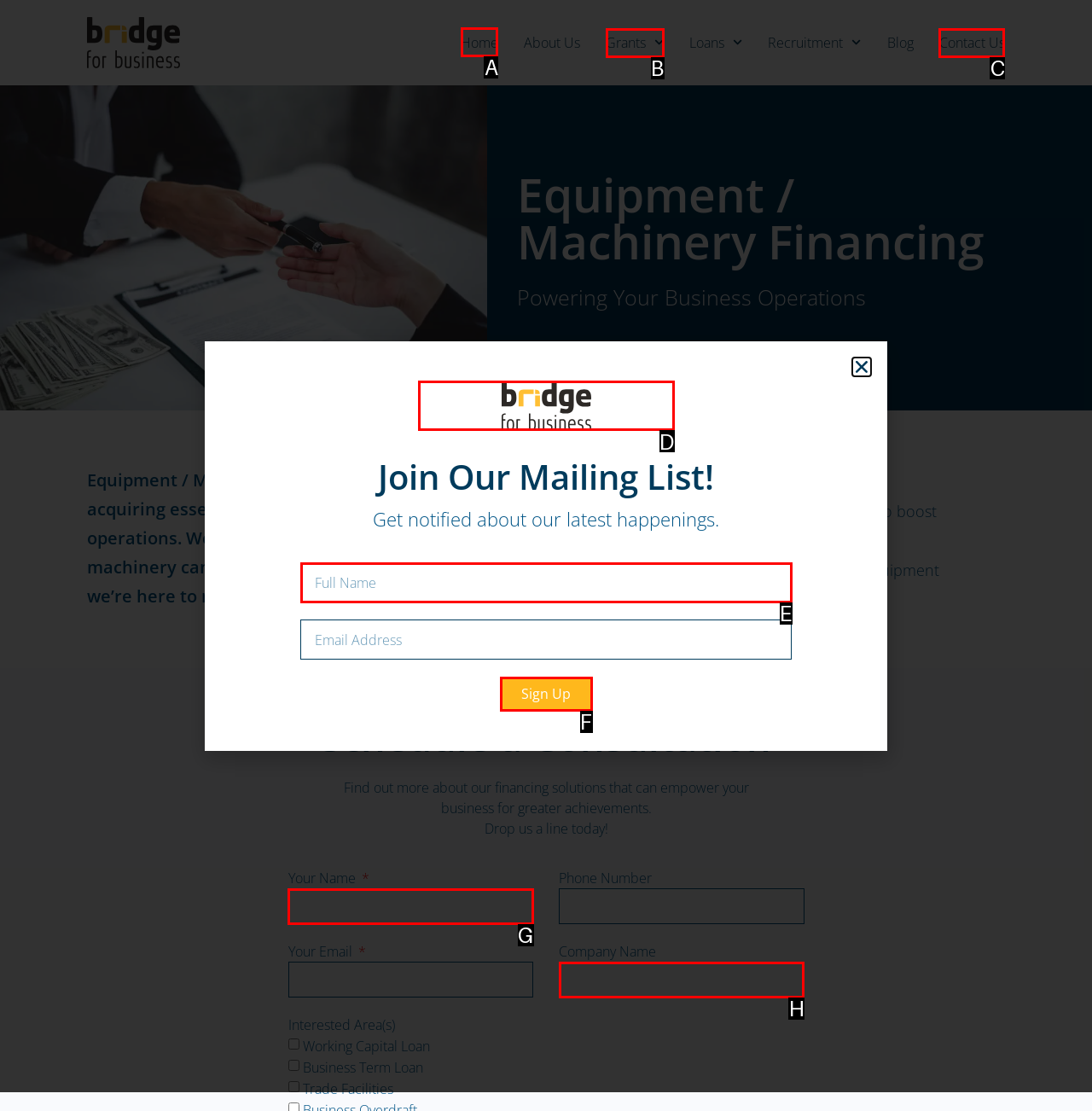Point out the option that needs to be clicked to fulfill the following instruction: Click the 'Home' link
Answer with the letter of the appropriate choice from the listed options.

A